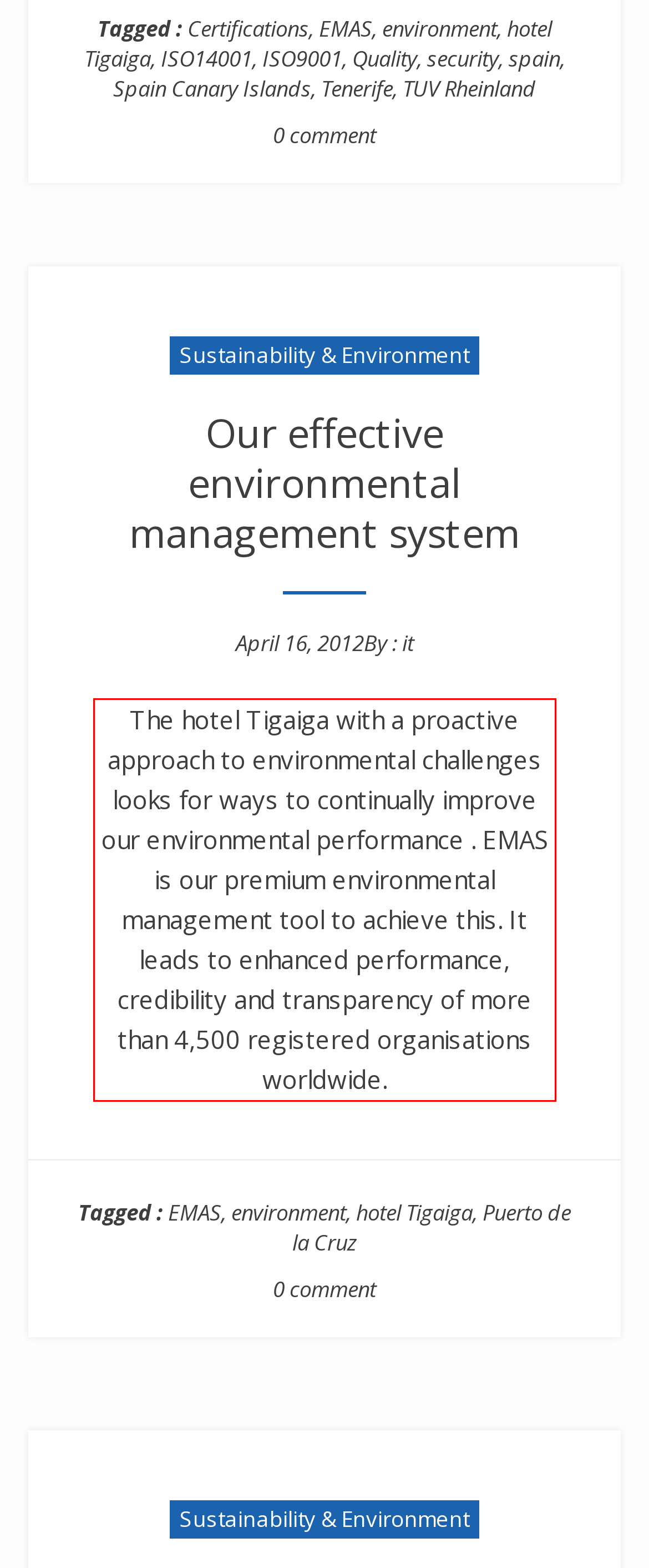You have a screenshot of a webpage with a red bounding box. Use OCR to generate the text contained within this red rectangle.

The hotel Tigaiga with a proactive approach to environmental challenges looks for ways to continually improve our environmental performance . EMAS is our premium environmental management tool to achieve this. It leads to enhanced performance, credibility and transparency of more than 4,500 registered organisations worldwide.